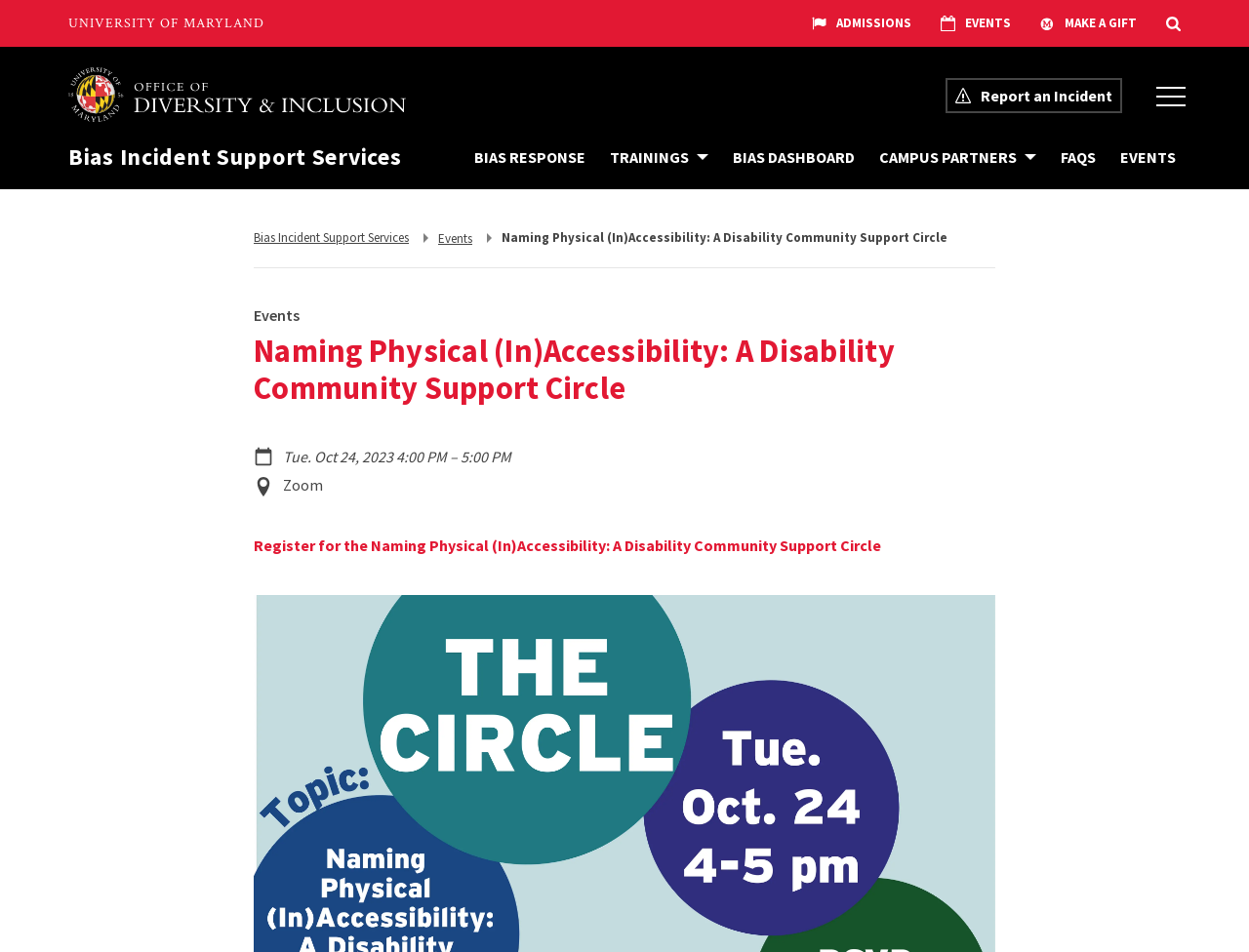Given the description: "FAQs", determine the bounding box coordinates of the UI element. The coordinates should be formatted as four float numbers between 0 and 1, [left, top, right, bottom].

[0.845, 0.142, 0.881, 0.189]